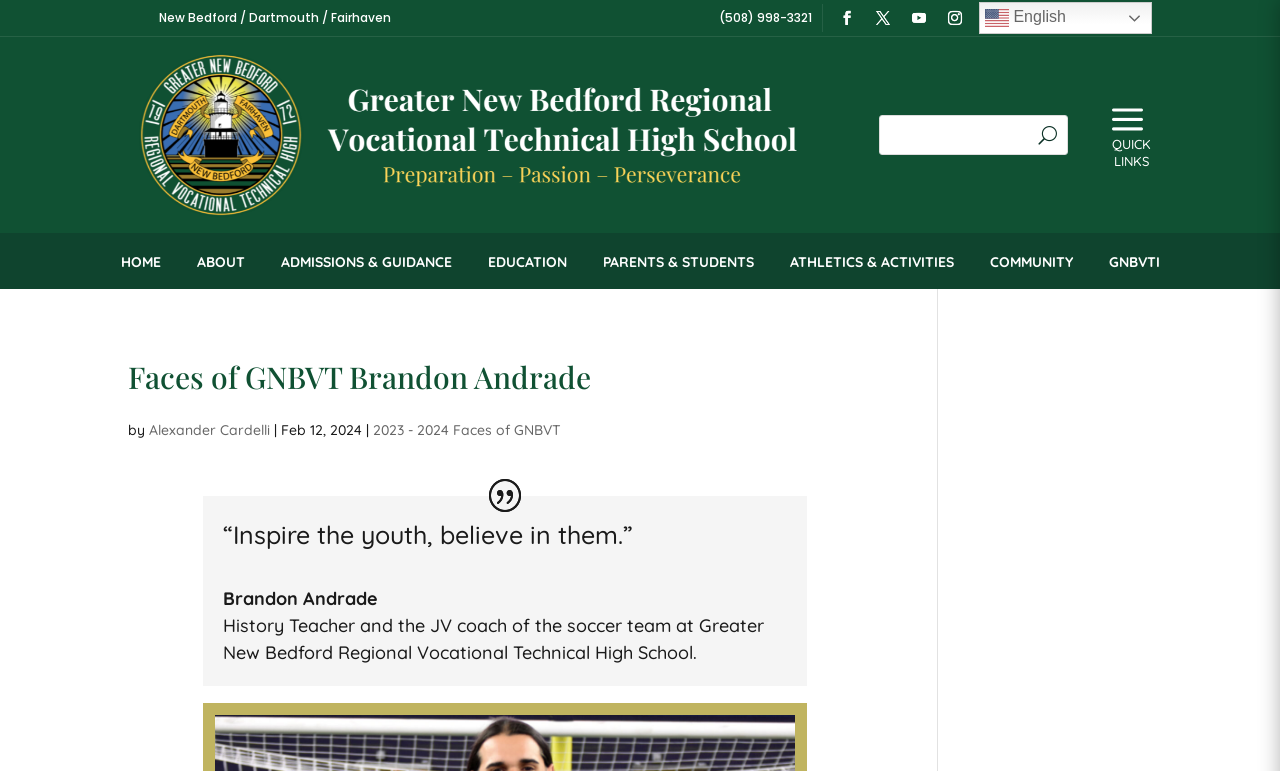Locate the bounding box of the UI element defined by this description: "Follow". The coordinates should be given as four float numbers between 0 and 1, formatted as [left, top, right, bottom].

[0.651, 0.006, 0.673, 0.042]